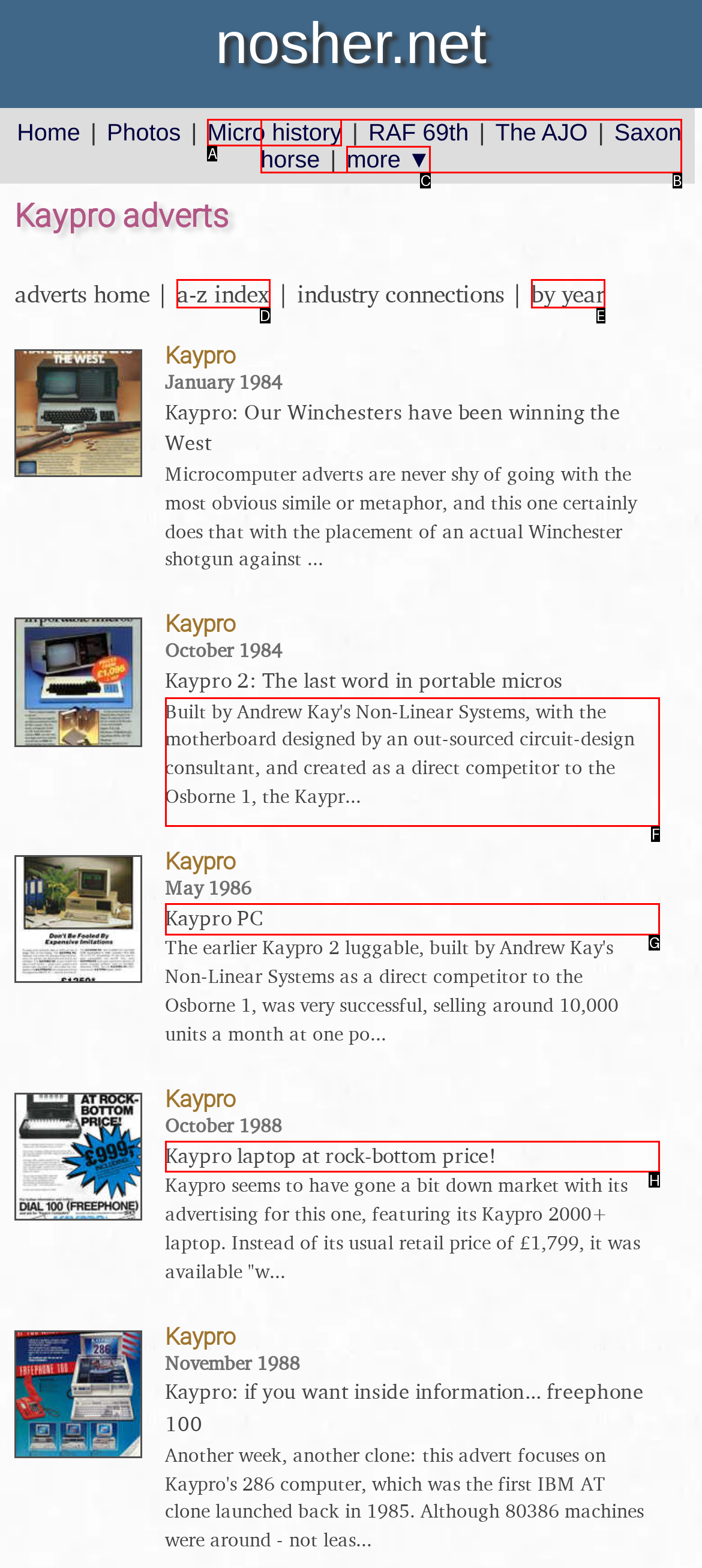With the provided description: Kaypro laptop at rock-bottom price!, select the most suitable HTML element. Respond with the letter of the selected option.

H